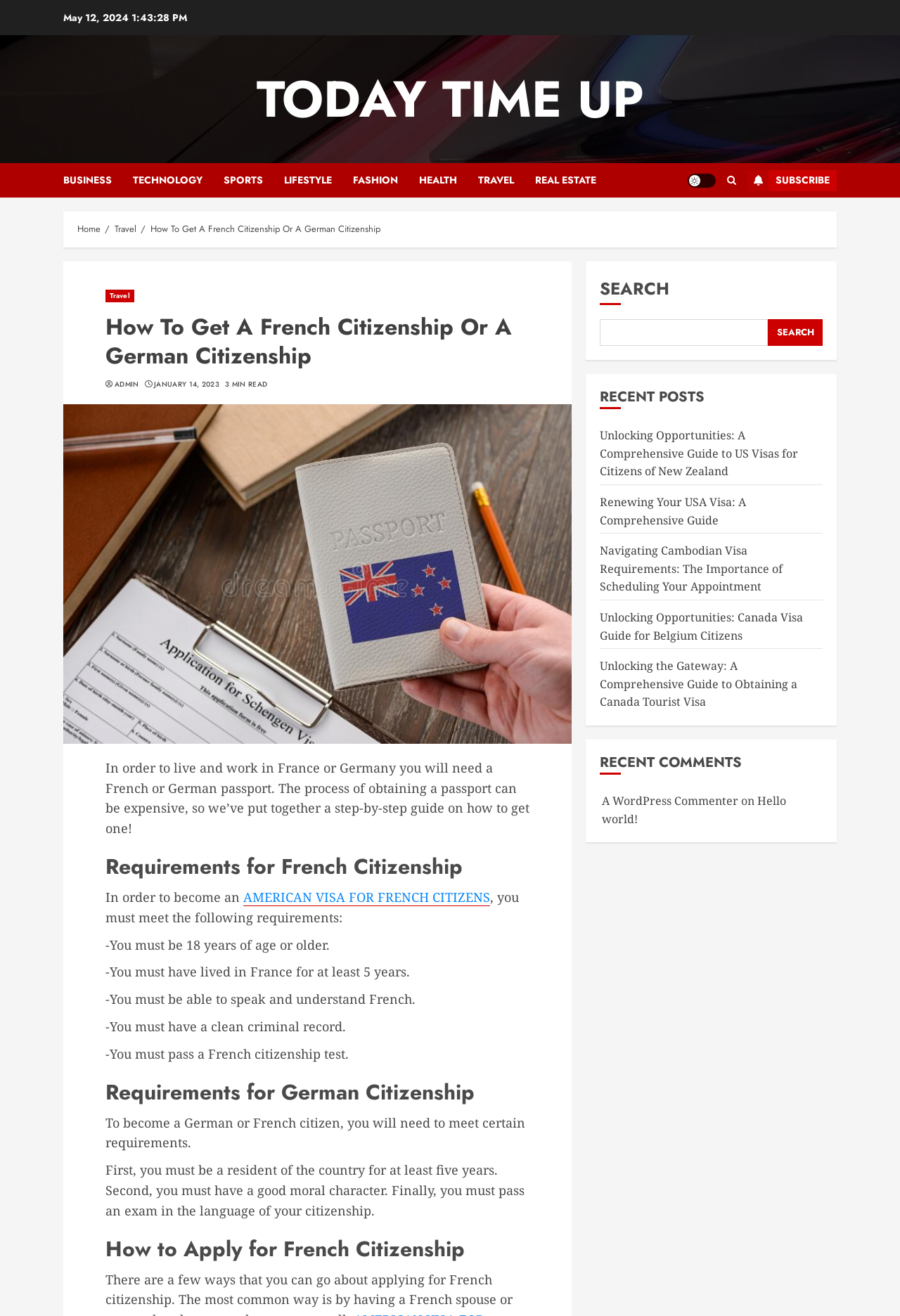How many requirements are listed for French citizenship?
Please look at the screenshot and answer using one word or phrase.

5